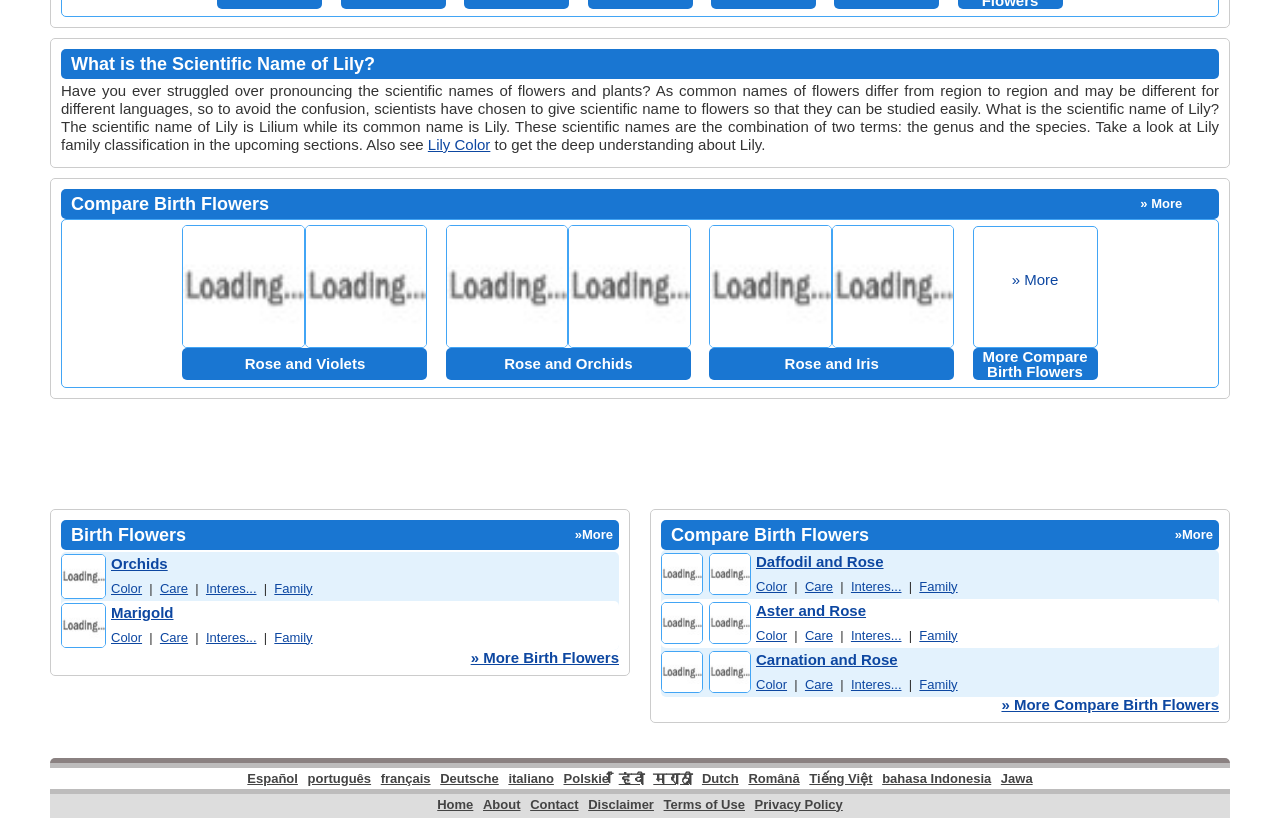Determine the bounding box coordinates of the clickable element to achieve the following action: 'Learn about Daffodil and Rose'. Provide the coordinates as four float values between 0 and 1, formatted as [left, top, right, bottom].

[0.516, 0.672, 0.587, 0.732]